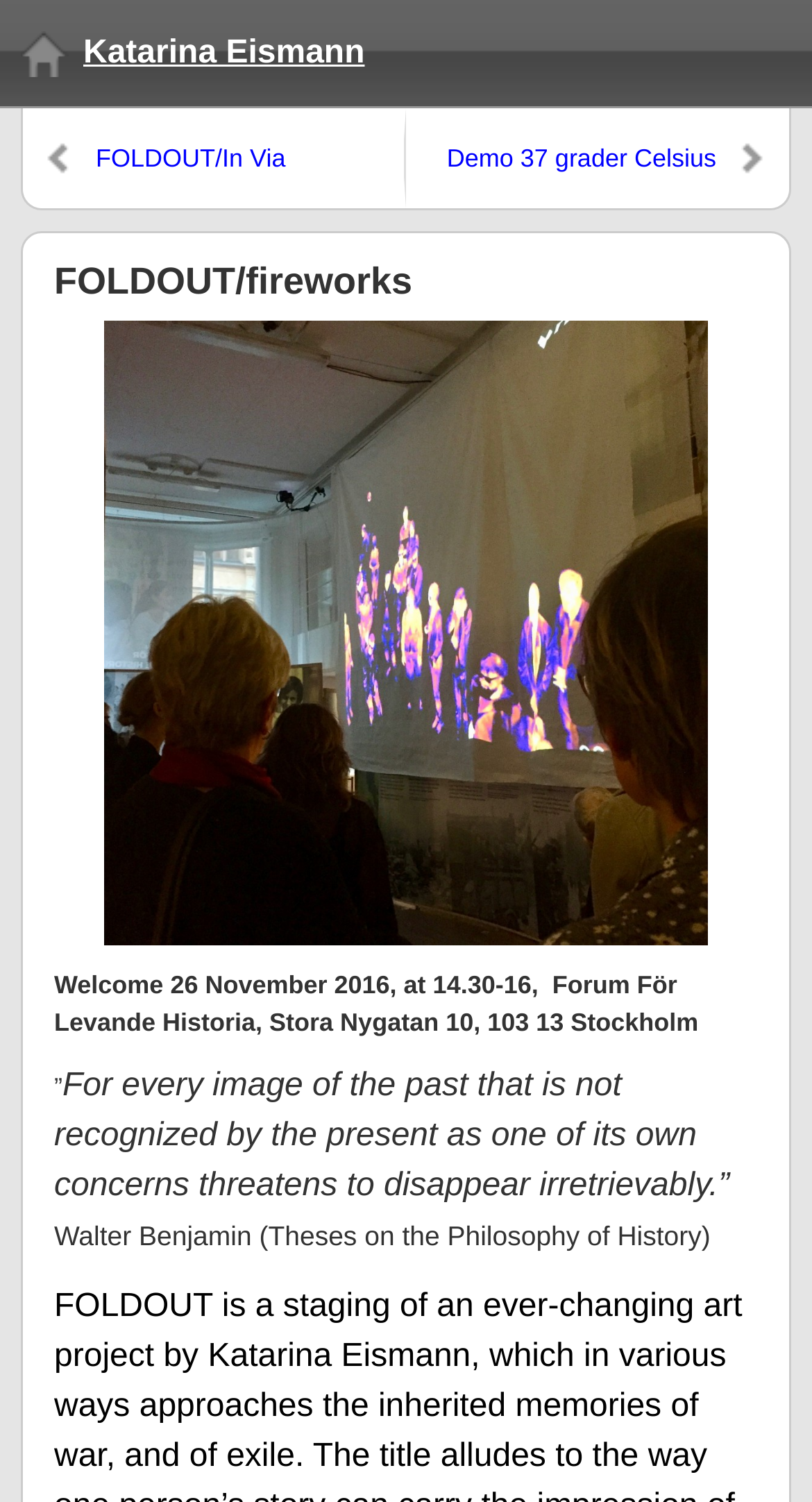What is the quote author?
Based on the visual, give a brief answer using one word or a short phrase.

Walter Benjamin